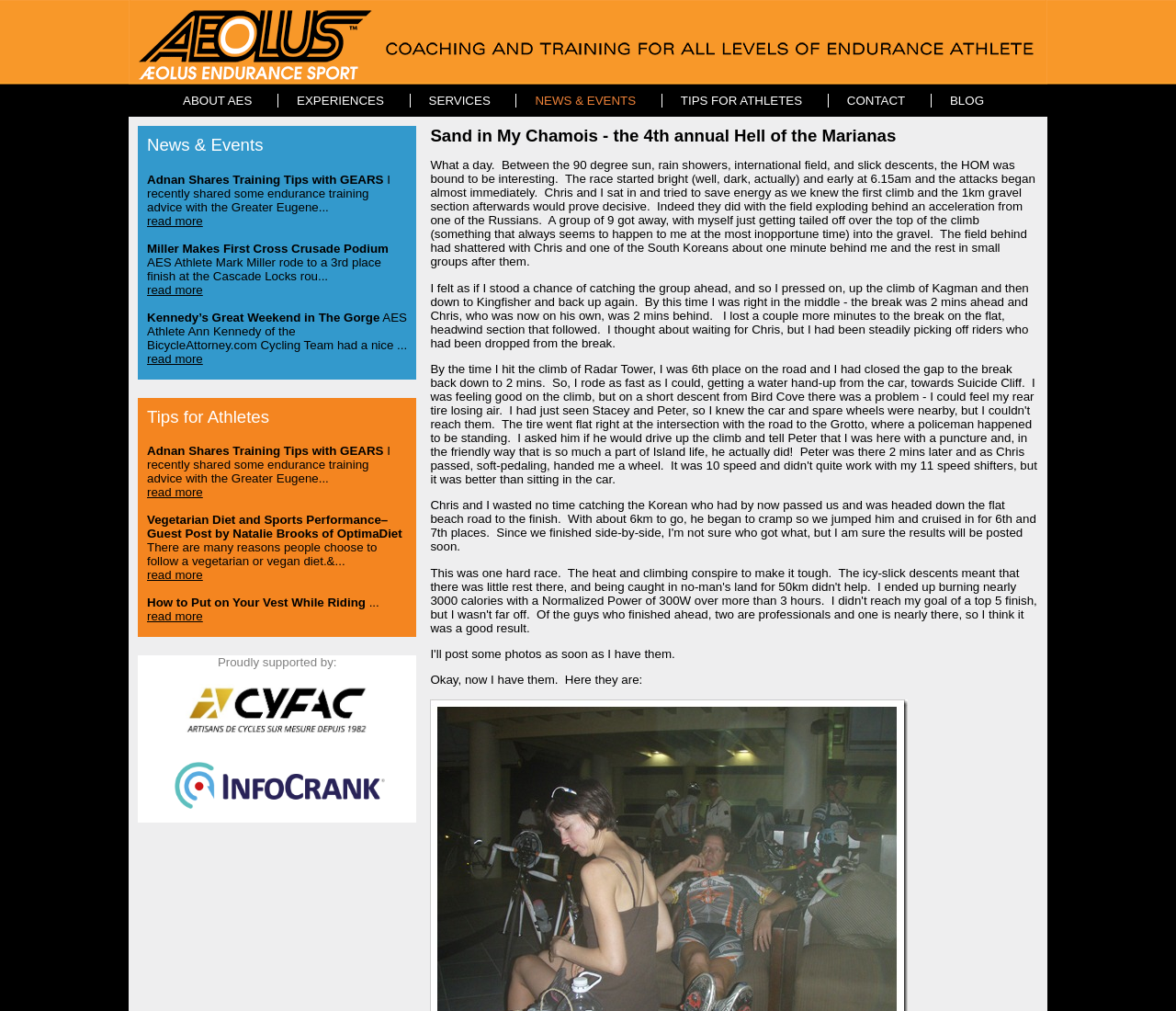Using the format (top-left x, top-left y, bottom-right x, bottom-right y), and given the element description, identify the bounding box coordinates within the screenshot: News & Events

[0.455, 0.093, 0.541, 0.106]